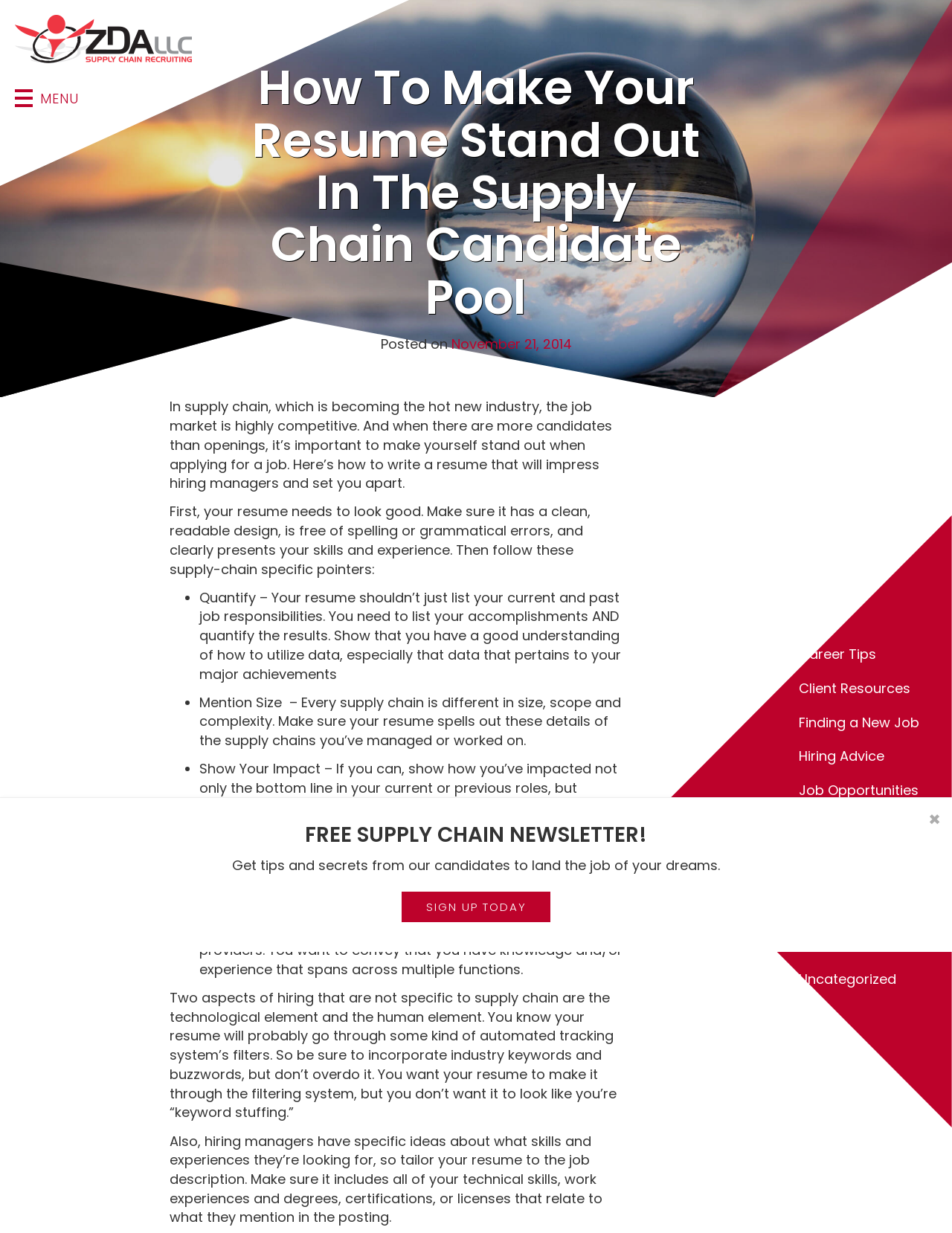Please give a one-word or short phrase response to the following question: 
What is the purpose of incorporating industry keywords in a resume?

Pass automated tracking system